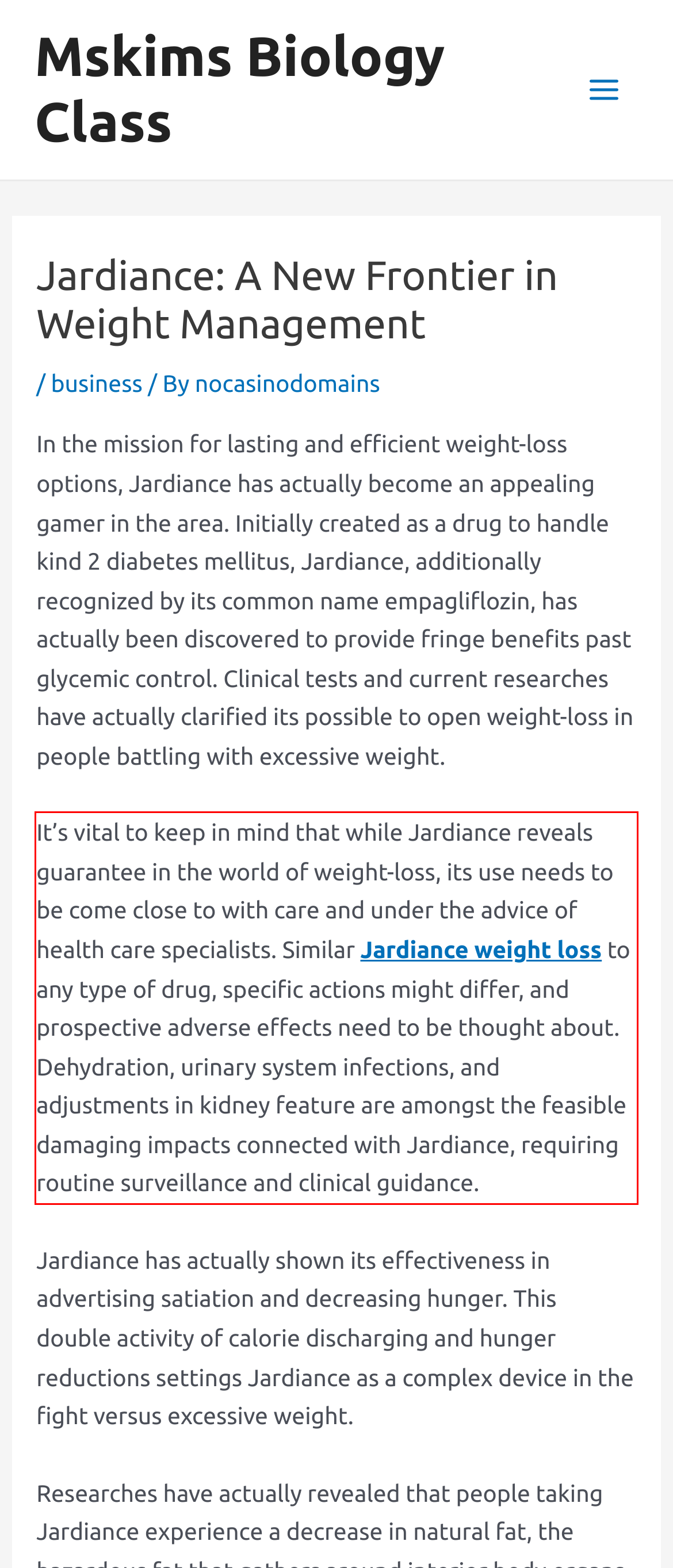Please identify the text within the red rectangular bounding box in the provided webpage screenshot.

It’s vital to keep in mind that while Jardiance reveals guarantee in the world of weight-loss, its use needs to be come close to with care and under the advice of health care specialists. Similar Jardiance weight loss to any type of drug, specific actions might differ, and prospective adverse effects need to be thought about. Dehydration, urinary system infections, and adjustments in kidney feature are amongst the feasible damaging impacts connected with Jardiance, requiring routine surveillance and clinical guidance.